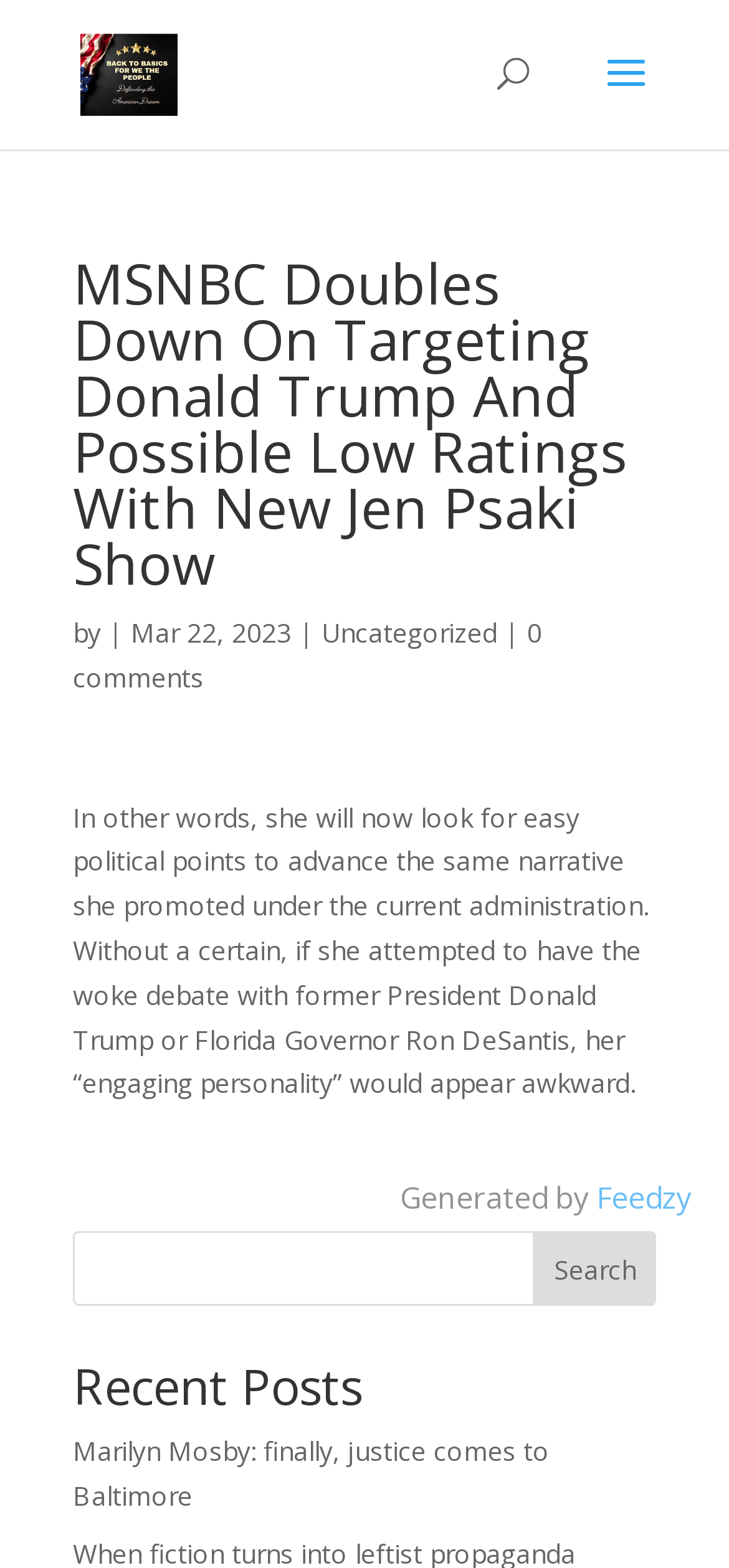Describe in detail what you see on the webpage.

The webpage appears to be a blog post or article page. At the top, there is a logo or icon for "BacktoBasicsforWethePeople" accompanied by a link to the same name. Below this, there is a search bar that spans almost the entire width of the page.

The main article section takes up most of the page, with a heading that reads "MSNBC Doubles Down On Targeting Donald Trump And Possible Low Ratings With New Jen Psaki Show". Below this heading, there is a line of text that includes the author's name, the date "Mar 22, 2023", and a category label "Uncategorized". There is also a link to "0 comments" suggesting that the article has no comments.

The main article text is a lengthy paragraph that discusses MSNBC's new show featuring Jen Psaki and its potential impact on ratings. The text is positioned below the article's metadata and spans almost the entire width of the page.

At the bottom of the page, there is another search bar, similar to the one at the top. Next to it, there is a button labeled "Search". Below this, there is a heading that reads "Recent Posts", followed by a link to an article titled "Marilyn Mosby: finally, justice comes to Baltimore".

In the bottom-right corner of the page, there is a line of text that reads "Generated by" followed by a link to "Feedzy".